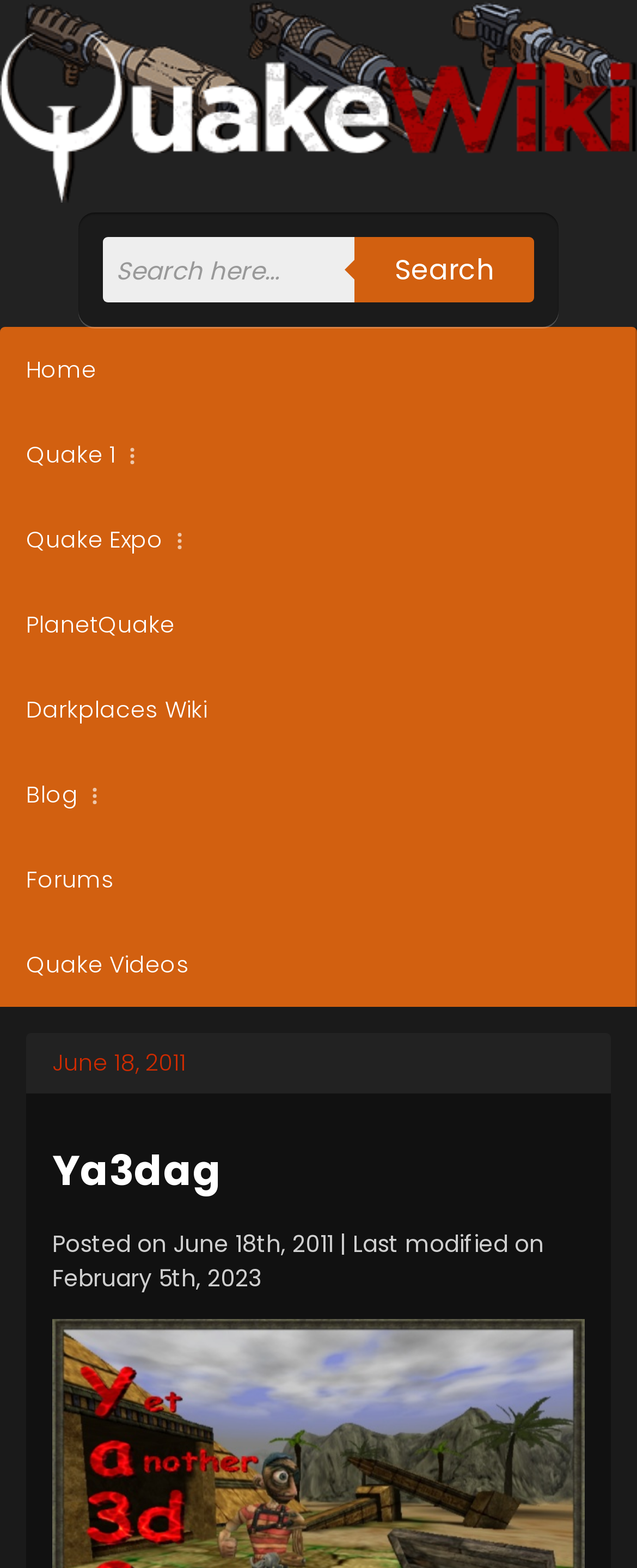Can you specify the bounding box coordinates for the region that should be clicked to fulfill this instruction: "Go to Quake 1 page".

[0.0, 0.263, 1.0, 0.317]